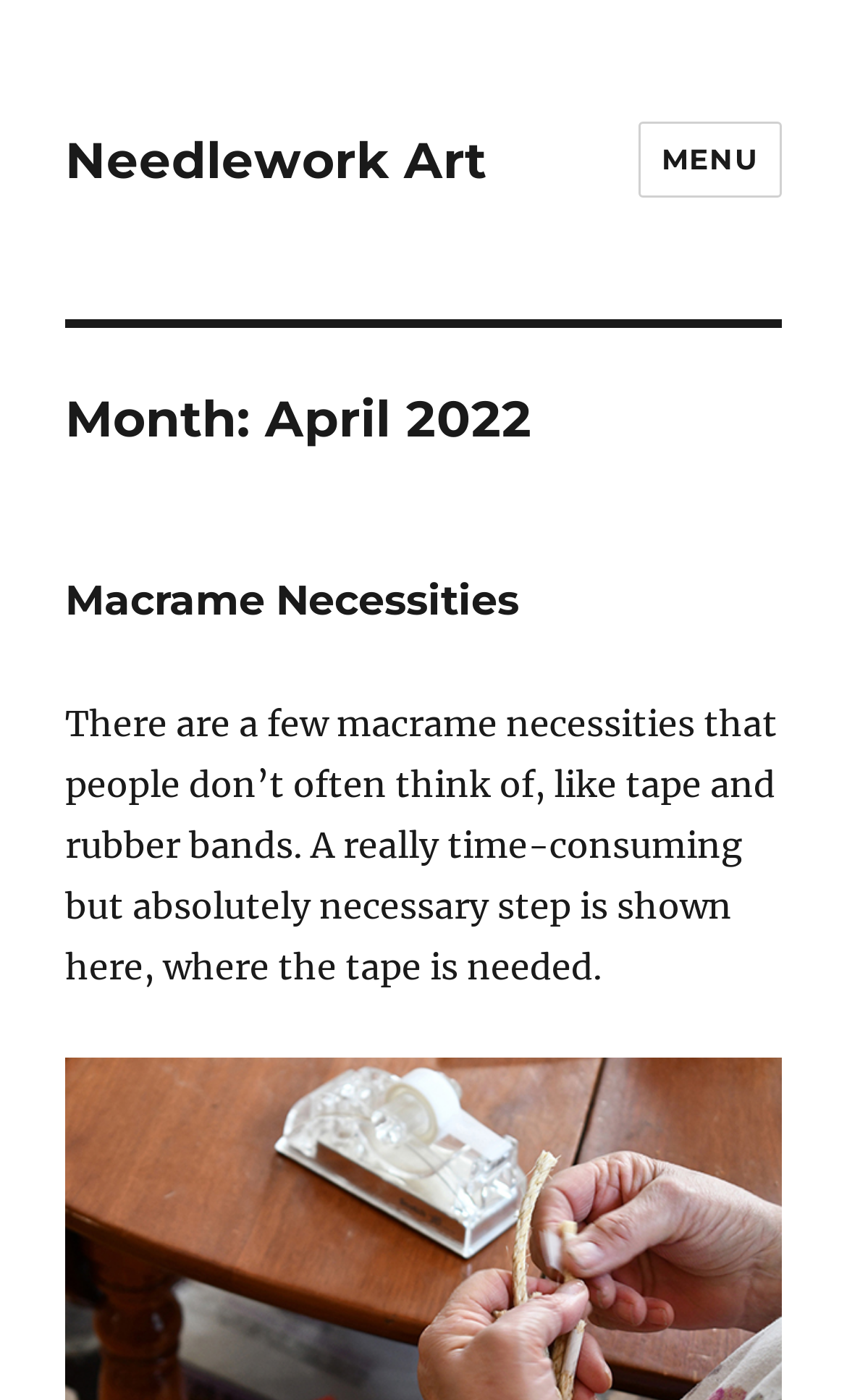Is the menu expanded?
With the help of the image, please provide a detailed response to the question.

I determined that the menu is not expanded by looking at the button element 'MENU' which has an attribute 'expanded' set to 'False'.